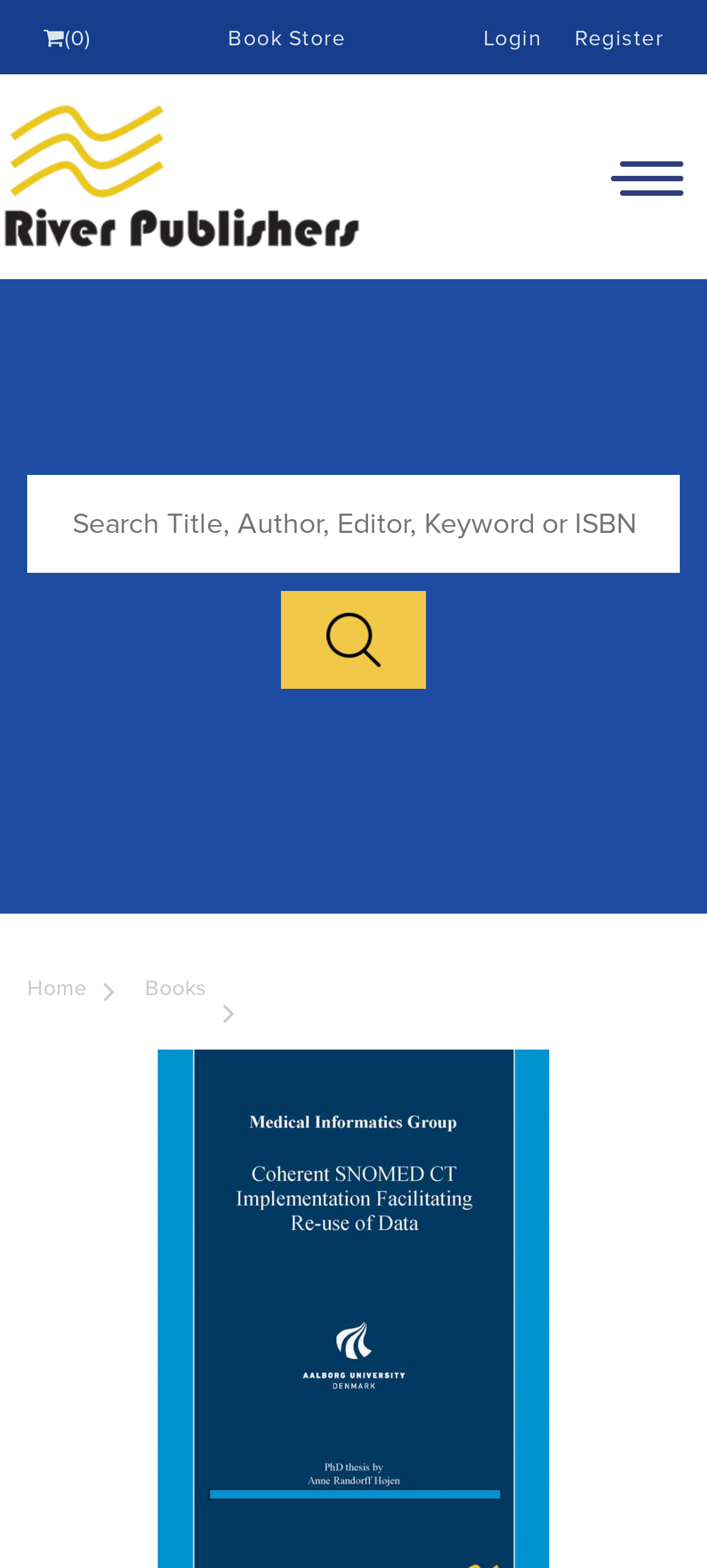Locate the bounding box of the UI element defined by this description: "aria-label="Toggle navigation"". The coordinates should be given as four float numbers between 0 and 1, formatted as [left, top, right, bottom].

[0.831, 0.096, 1.0, 0.13]